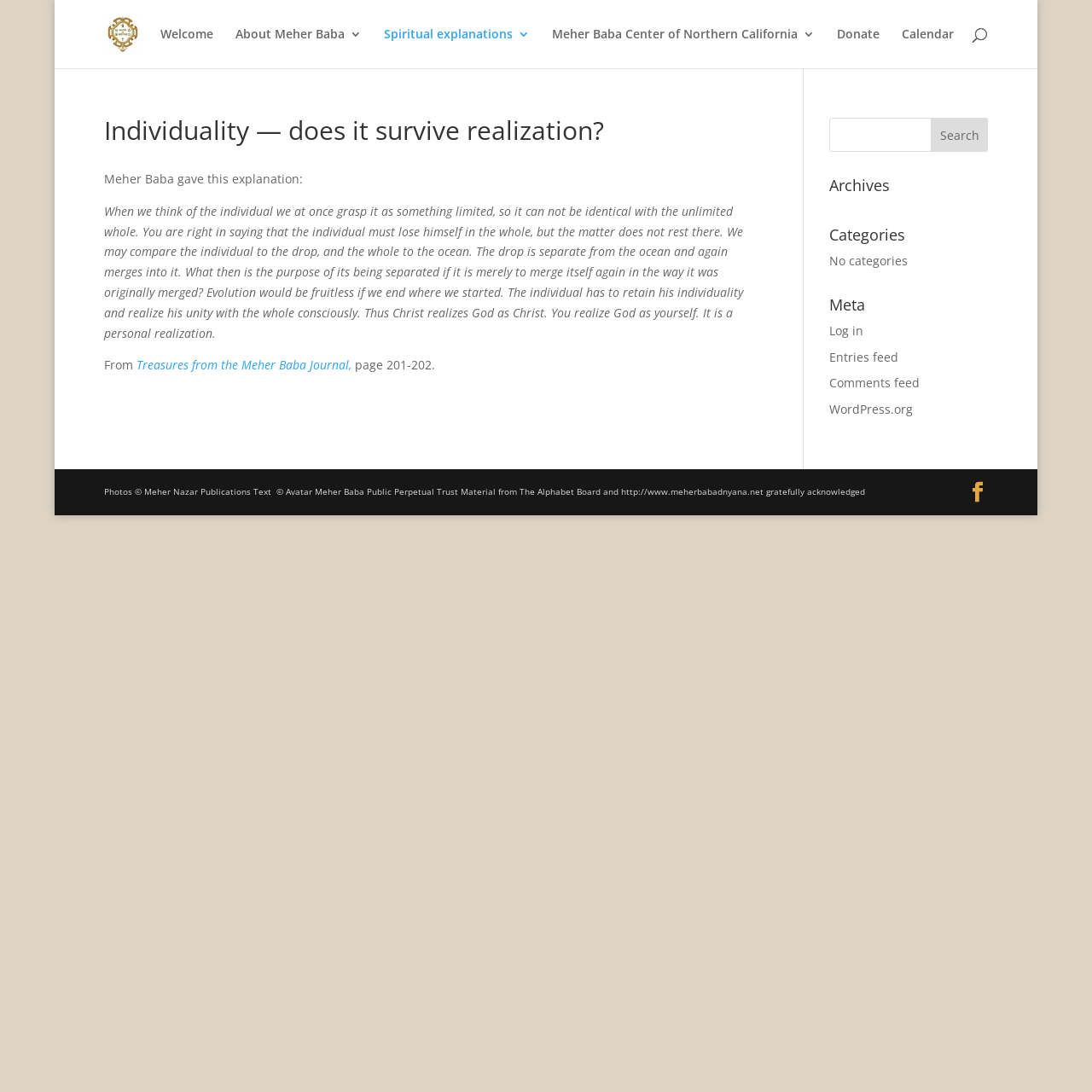Using the given element description, provide the bounding box coordinates (top-left x, top-left y, bottom-right x, bottom-right y) for the corresponding UI element in the screenshot: Entries feed

[0.759, 0.319, 0.823, 0.334]